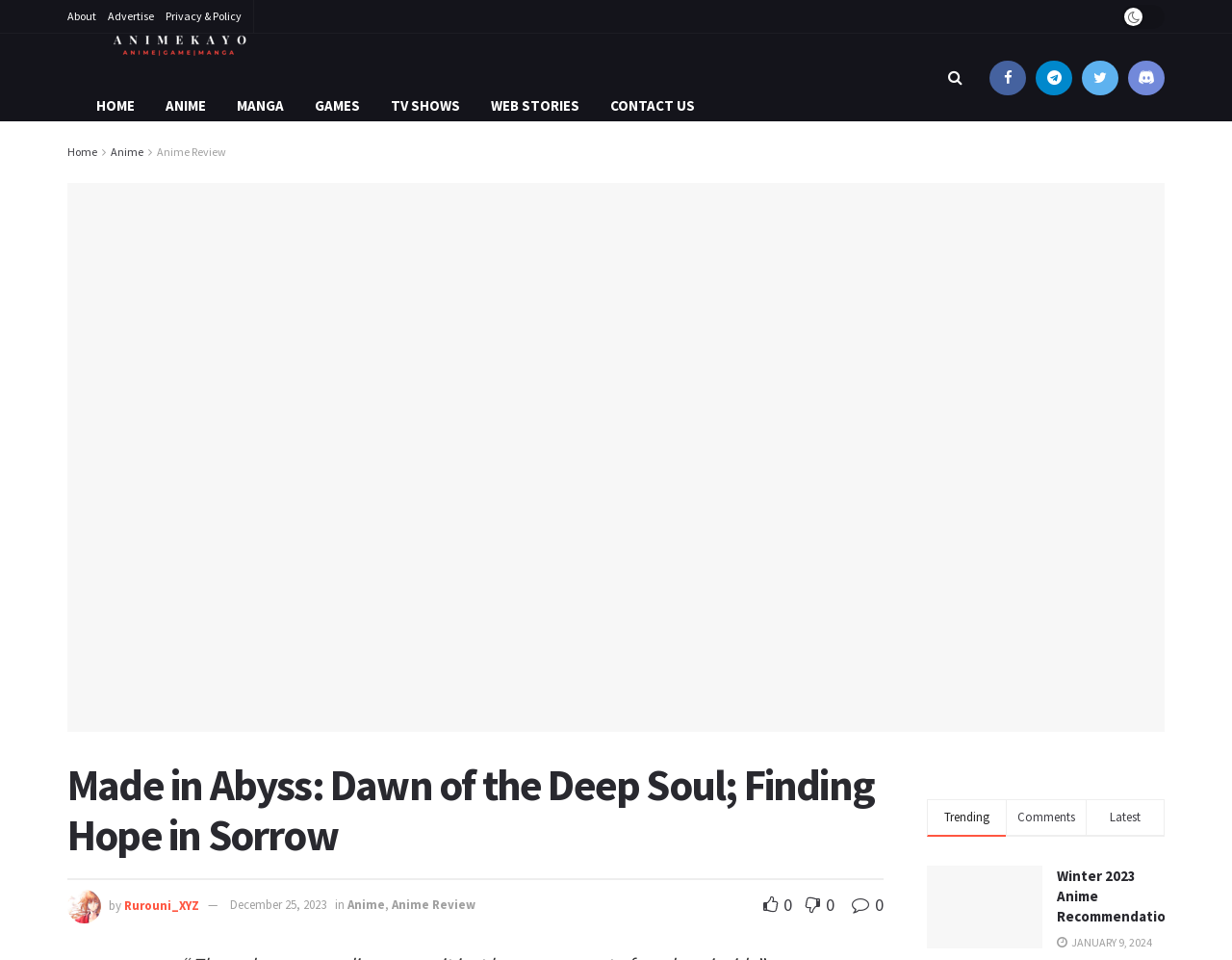Use a single word or phrase to answer the question:
How many social media links are there?

4